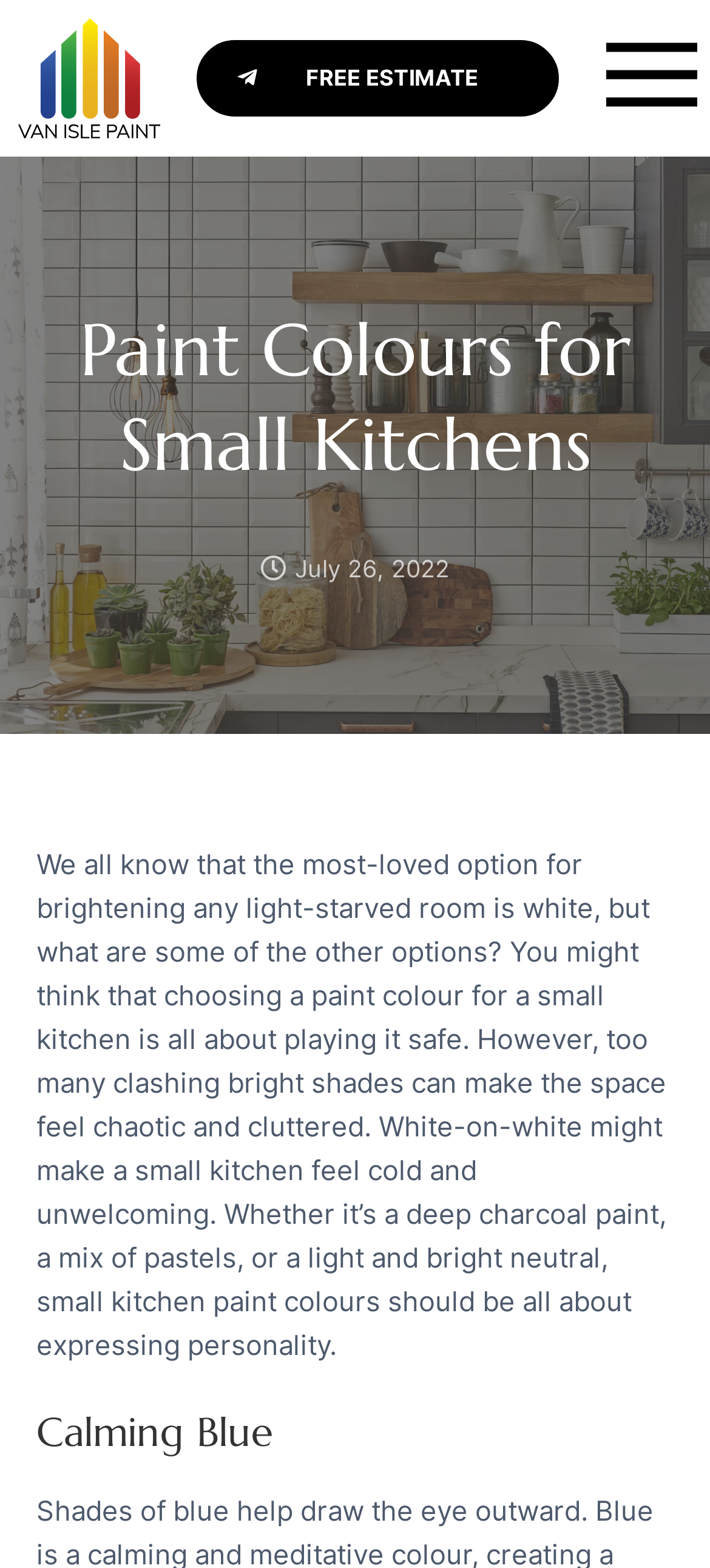Illustrate the webpage thoroughly, mentioning all important details.

The webpage is about a blog post from Van Isle Paint, titled "Paint Colours for Small Kitchens". At the top left corner, there is a logo of Van Isle Paint, which is an image with a link to the homepage. Next to the logo, on the top right corner, there is a menu toggle button with an icon.

Below the logo, there is a prominent link to "FREE ESTIMATE" in the middle of the top section. Underneath, the title "Paint Colours for Small Kitchens" is displayed as a heading.

The main content of the blog post starts with a paragraph of text that discusses the importance of choosing the right paint color for a small kitchen. The text is divided into several sections, with headings such as "Calming Blue" that break up the content.

There is also a link to the date of the blog post, "July 26, 2022", which is located near the top of the main content section.